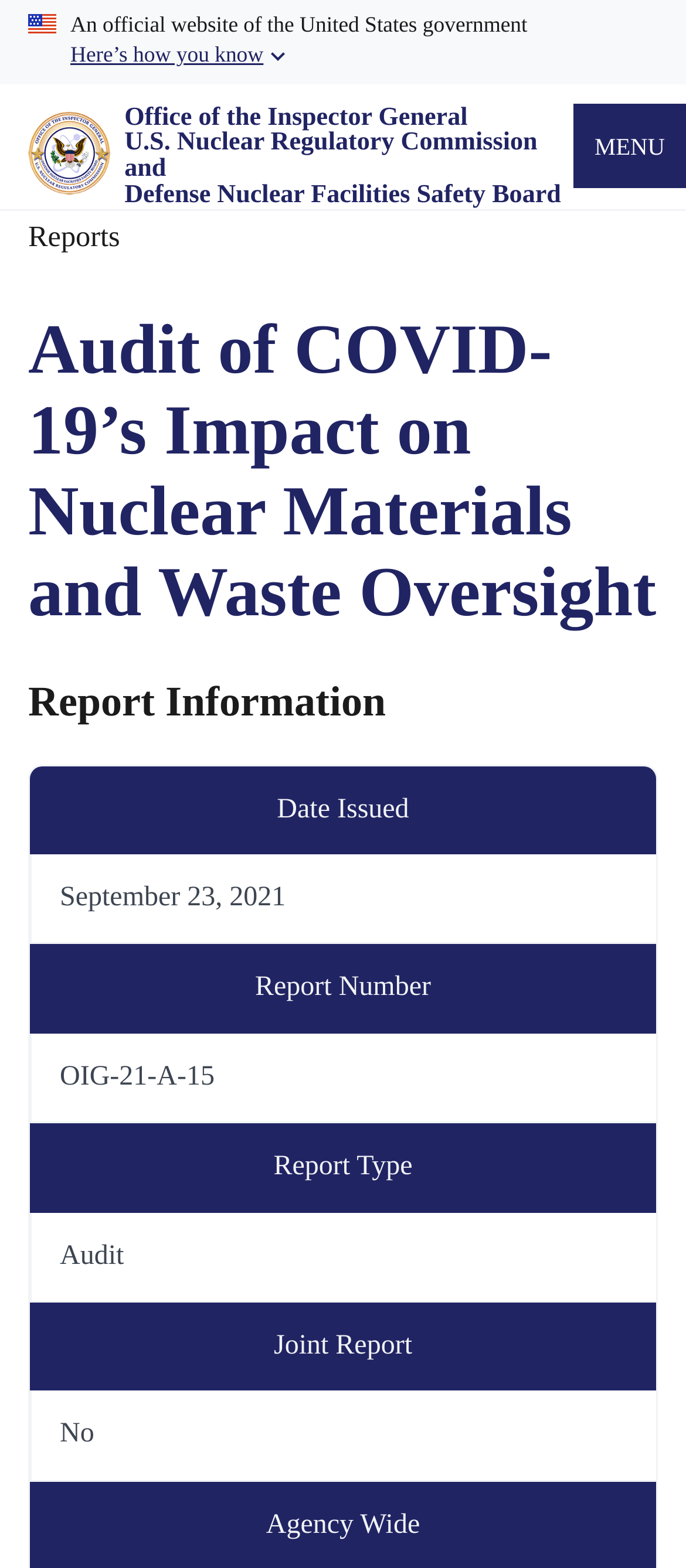Is the report a joint report?
Refer to the image and answer the question using a single word or phrase.

No